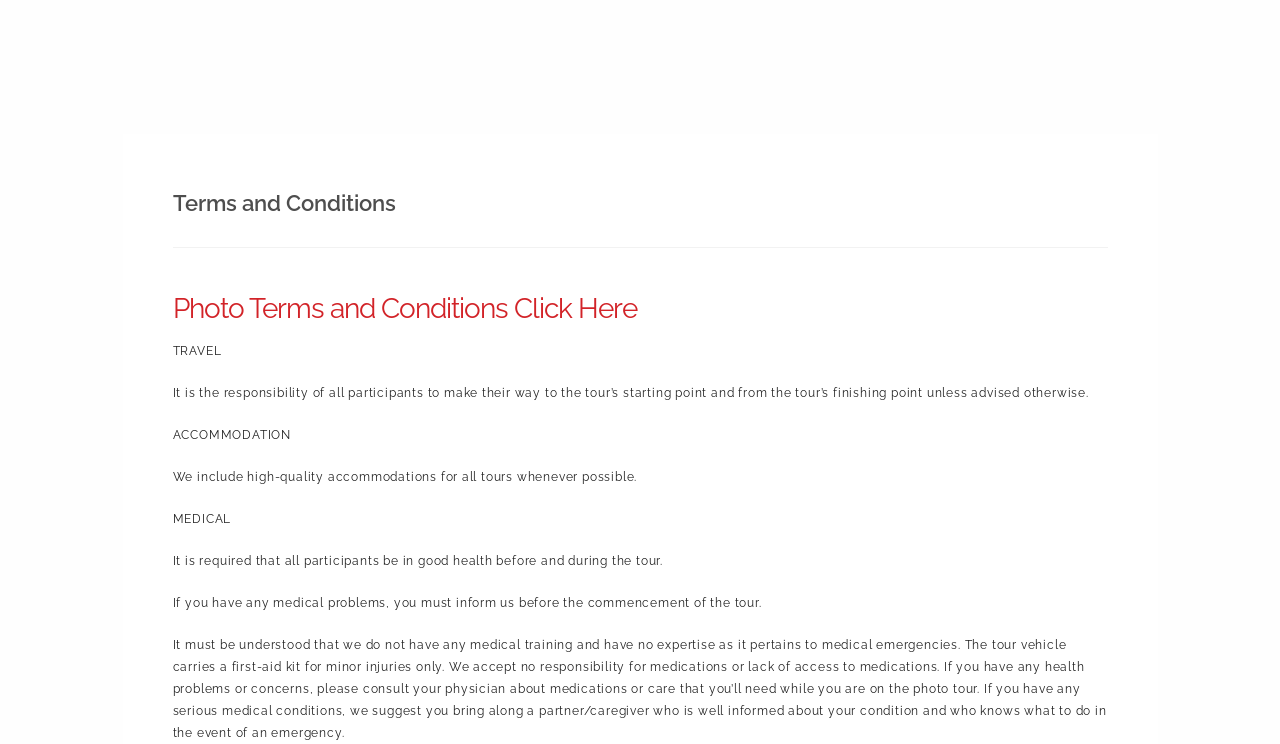Given the element description: "Think Outside the Box", predict the bounding box coordinates of the UI element it refers to, using four float numbers between 0 and 1, i.e., [left, top, right, bottom].

[0.6, 0.017, 0.741, 0.076]